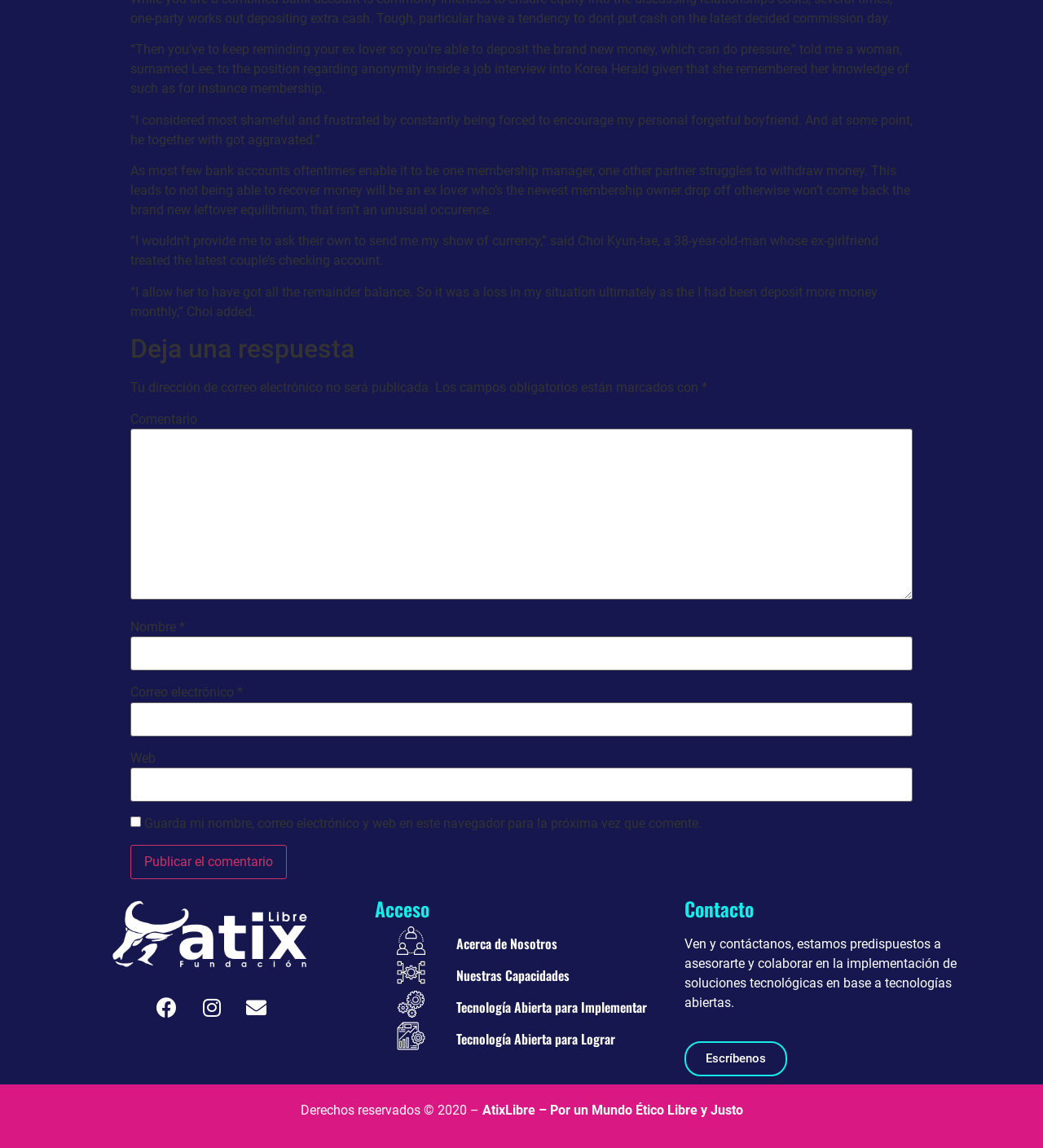Specify the bounding box coordinates of the region I need to click to perform the following instruction: "Click the 'Publicar el comentario' button". The coordinates must be four float numbers in the range of 0 to 1, i.e., [left, top, right, bottom].

[0.125, 0.736, 0.275, 0.766]